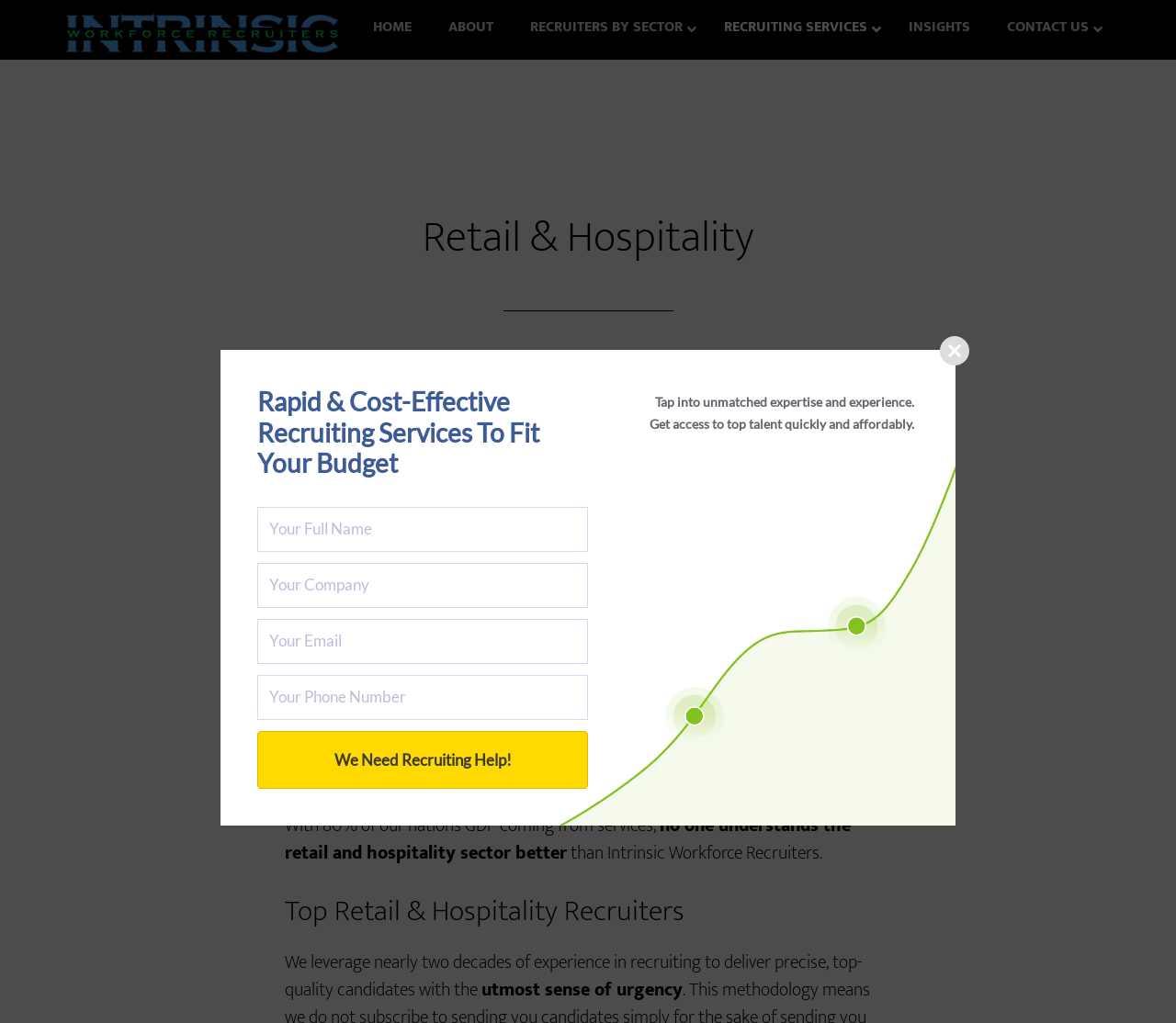What is the focus of the recruiting firm's services?
Please provide a comprehensive and detailed answer to the question.

The focus of the recruiting firm's services can be found in the static text 'IWR focuses on professionals and mid-level management.'. This indicates that the firm's services are focused on recruiting professionals and mid-level managers in the retail and hospitality sectors.